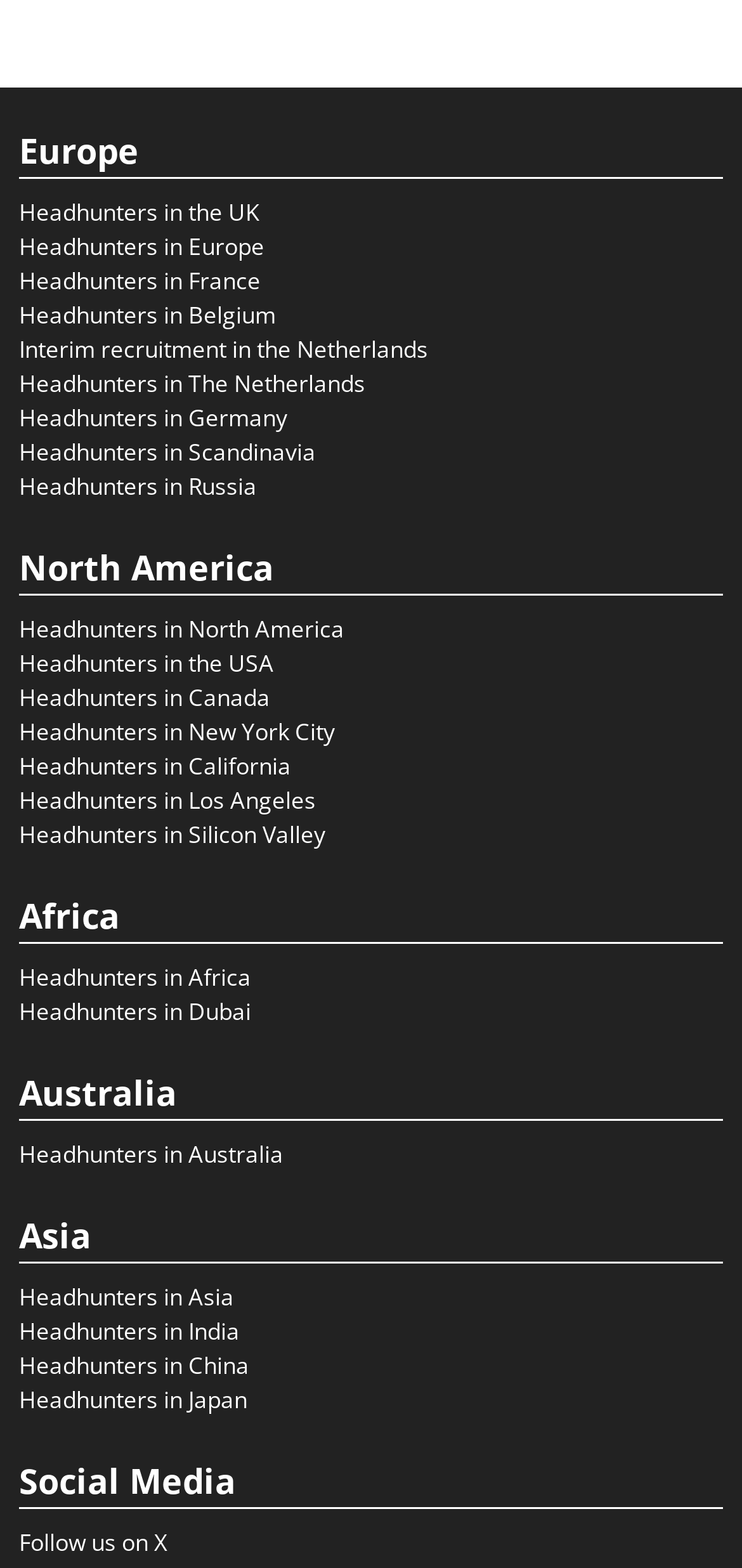Provide a one-word or brief phrase answer to the question:
What is the purpose of the link 'Follow us on X'?

To follow on social media